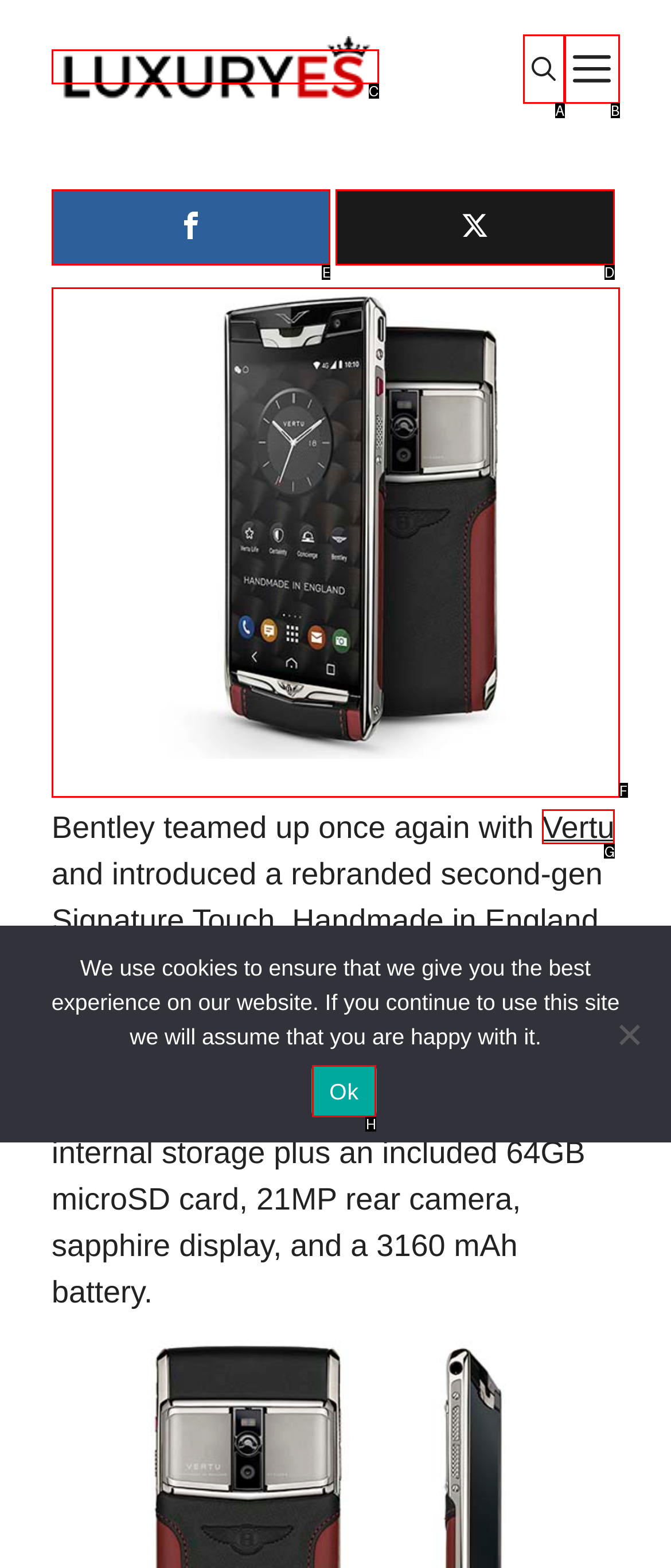Select the right option to accomplish this task: Share on social media. Reply with the letter corresponding to the correct UI element.

E